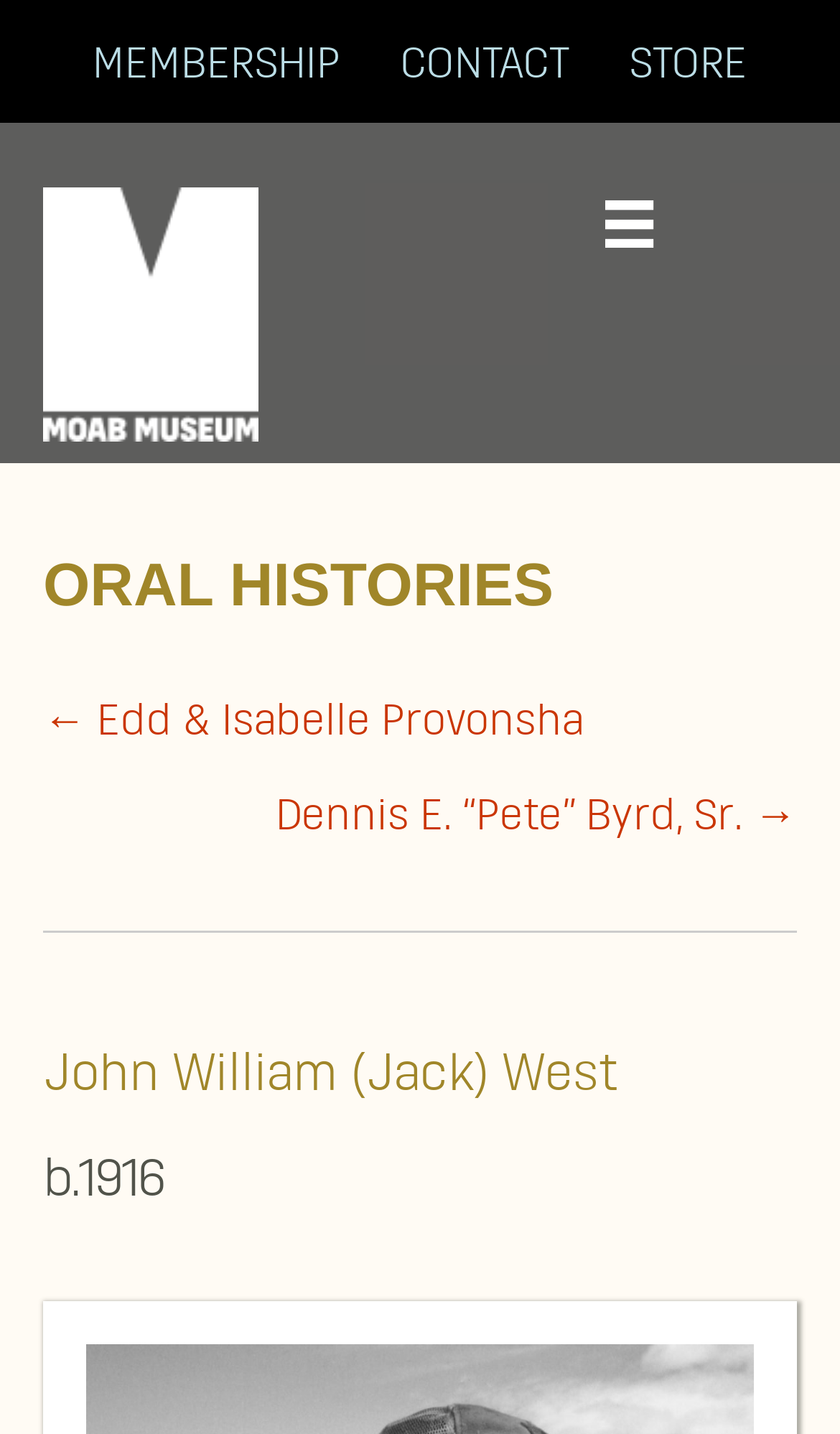Use a single word or phrase to respond to the question:
How many navigation links are in the menu?

3